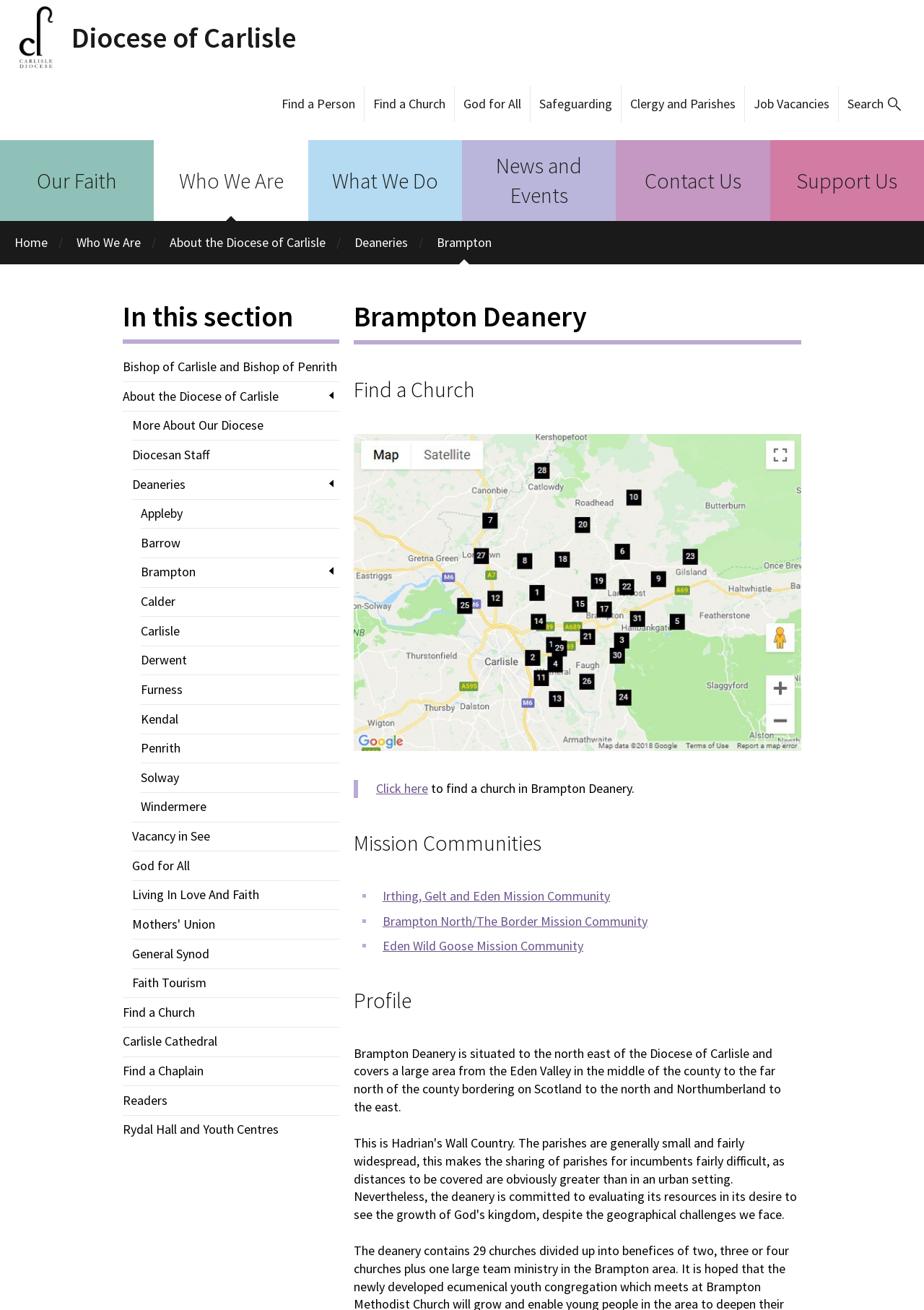Give a one-word or short-phrase answer to the following question: 
How many deaneries are listed?

12